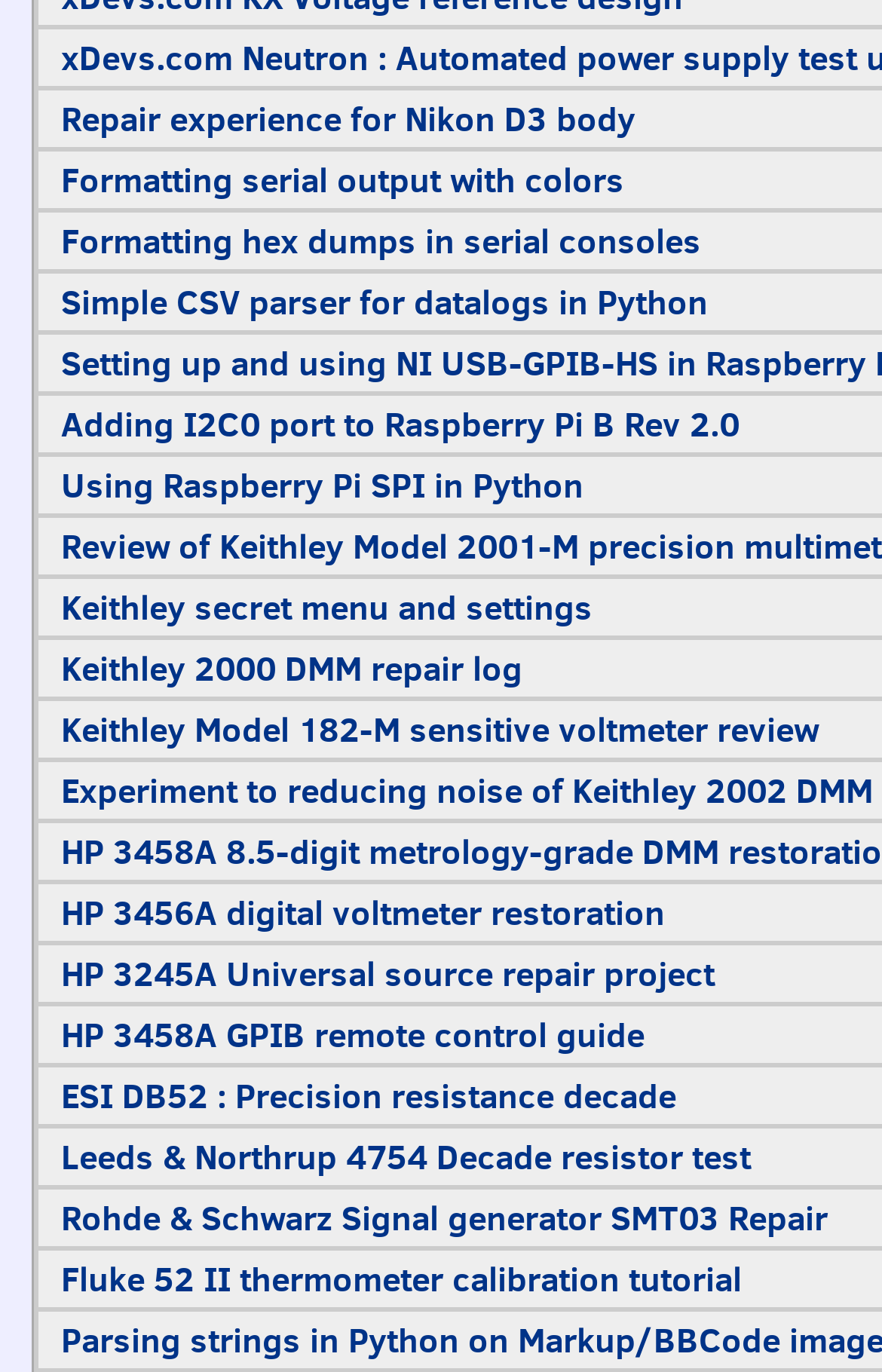Please find the bounding box coordinates of the element's region to be clicked to carry out this instruction: "Explore the Keithley secret menu and settings".

[0.069, 0.426, 0.672, 0.46]